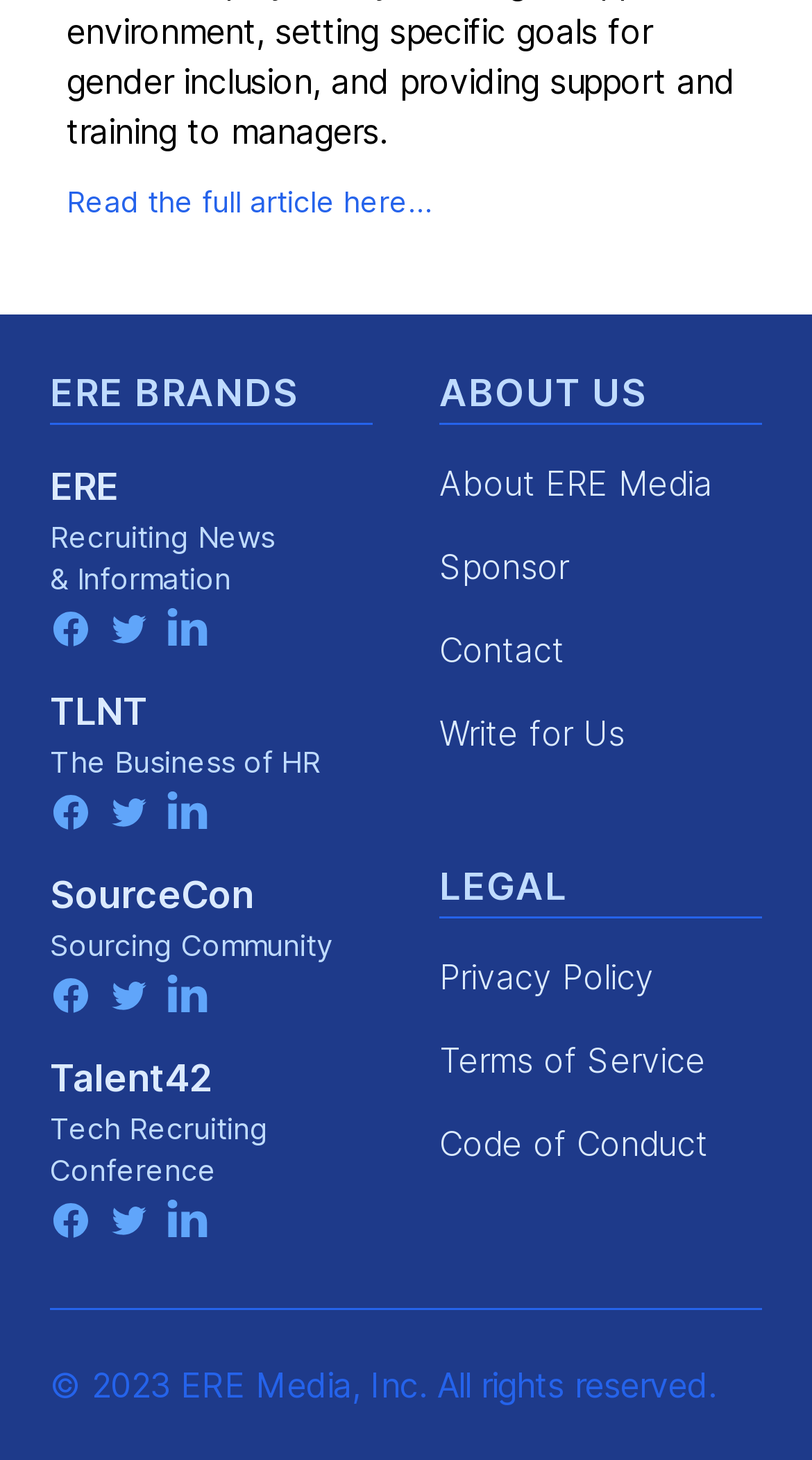Please examine the image and provide a detailed answer to the question: What is the name of the last brand?

I looked at the links below the heading 'ERE BRANDS' and found the last link 'Talent42', which is the name of the last brand.